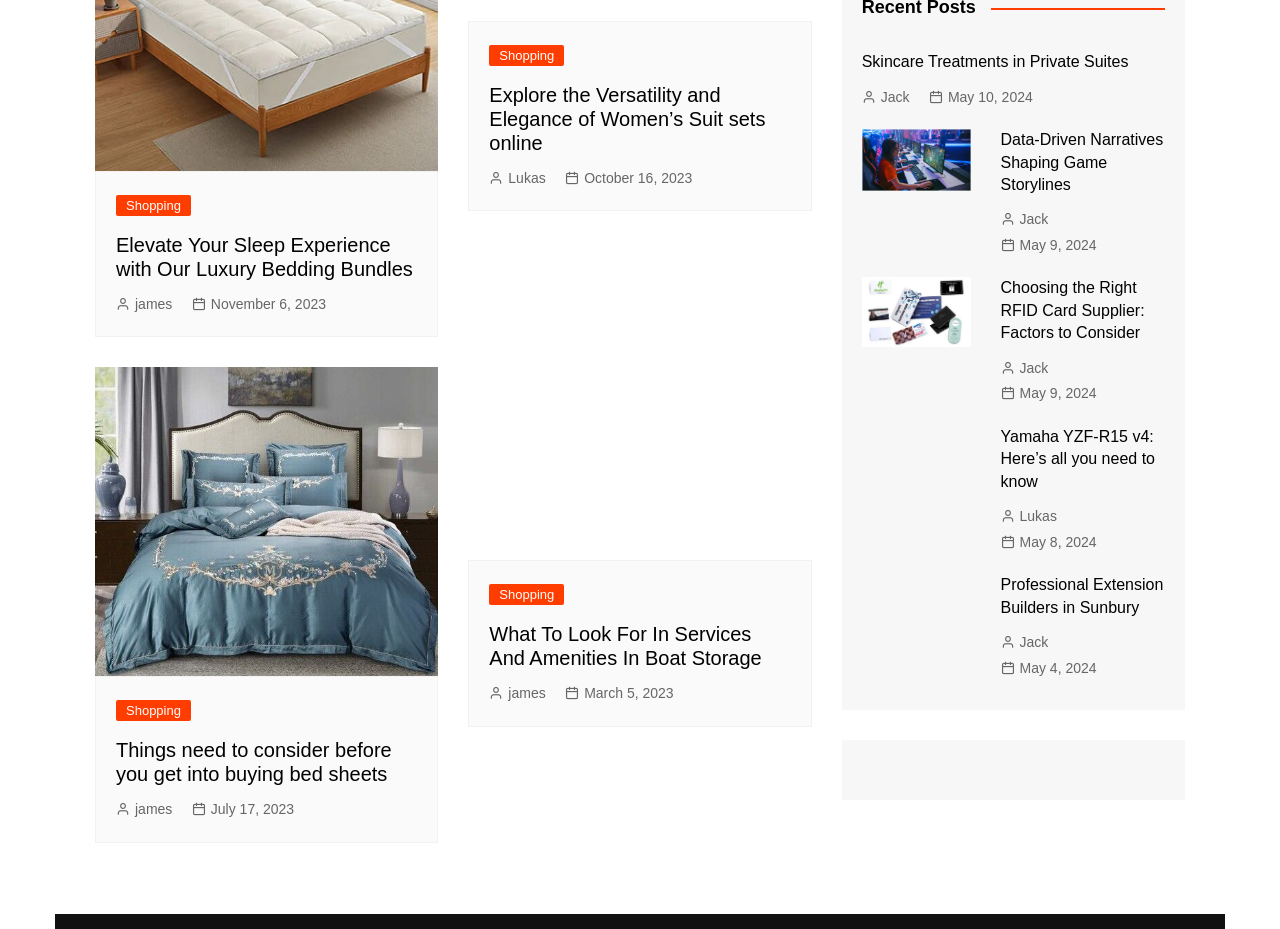Please specify the bounding box coordinates for the clickable region that will help you carry out the instruction: "Click on 'Shopping'".

[0.091, 0.21, 0.149, 0.233]